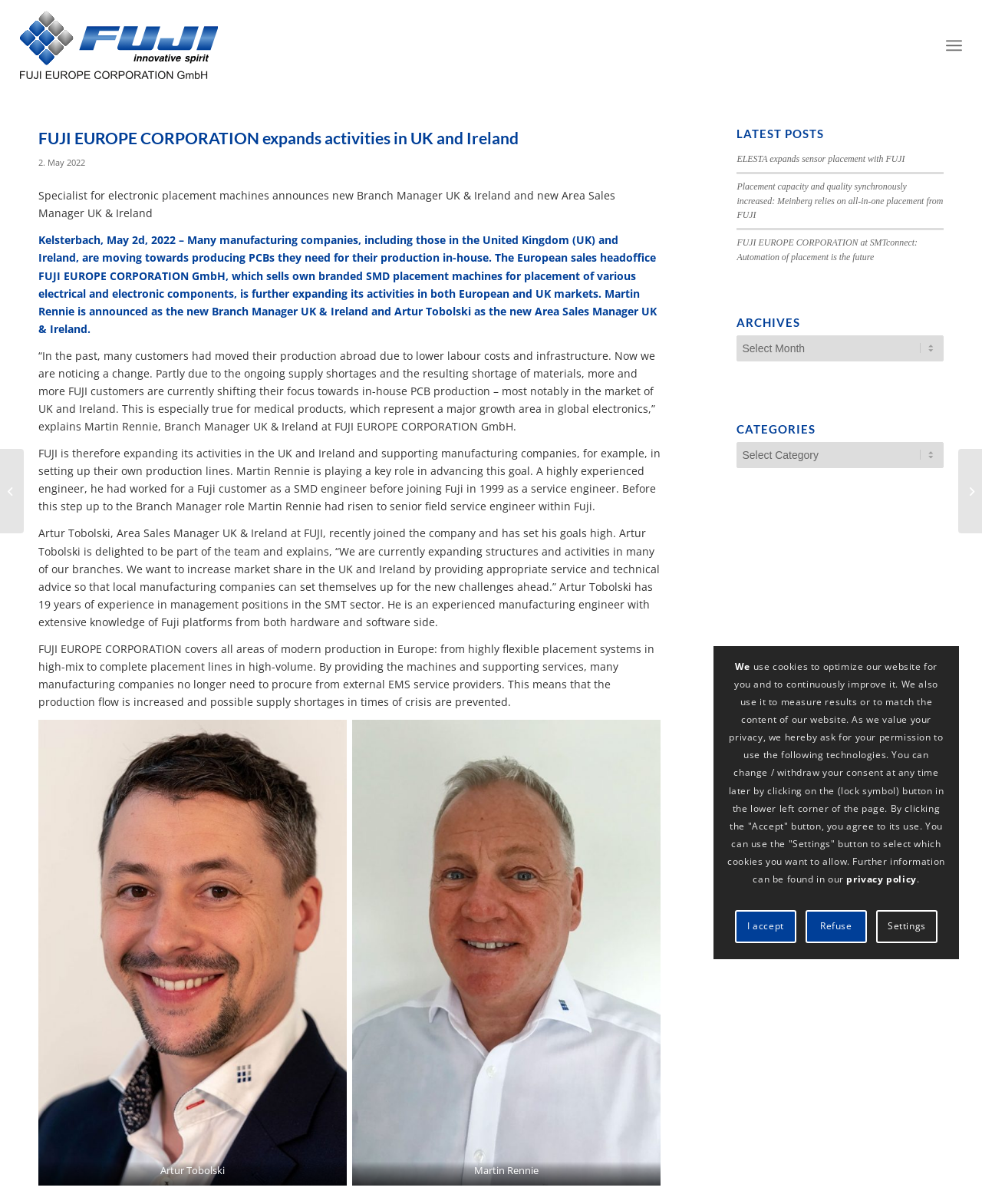Extract the primary header of the webpage and generate its text.

FUJI EUROPE CORPORATION expands activities in UK and Ireland